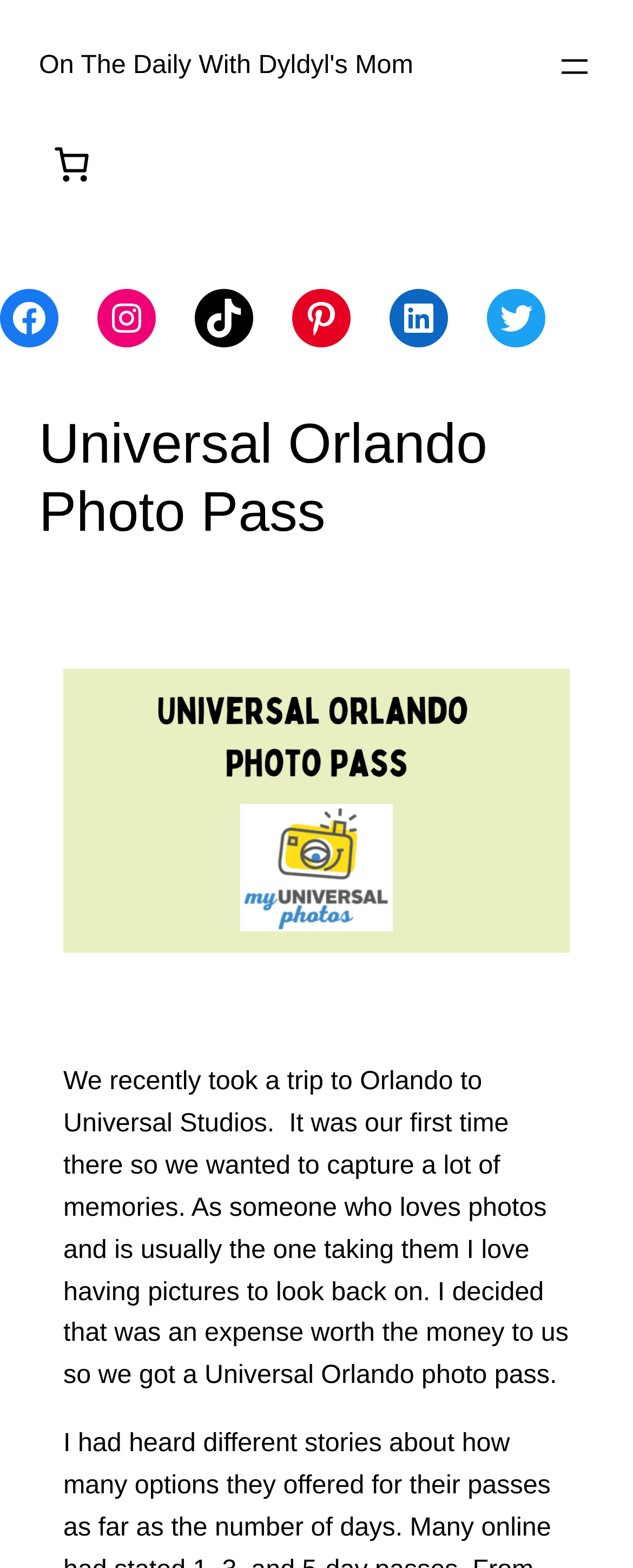How many items are in the cart?
Please answer the question with a single word or phrase, referencing the image.

0